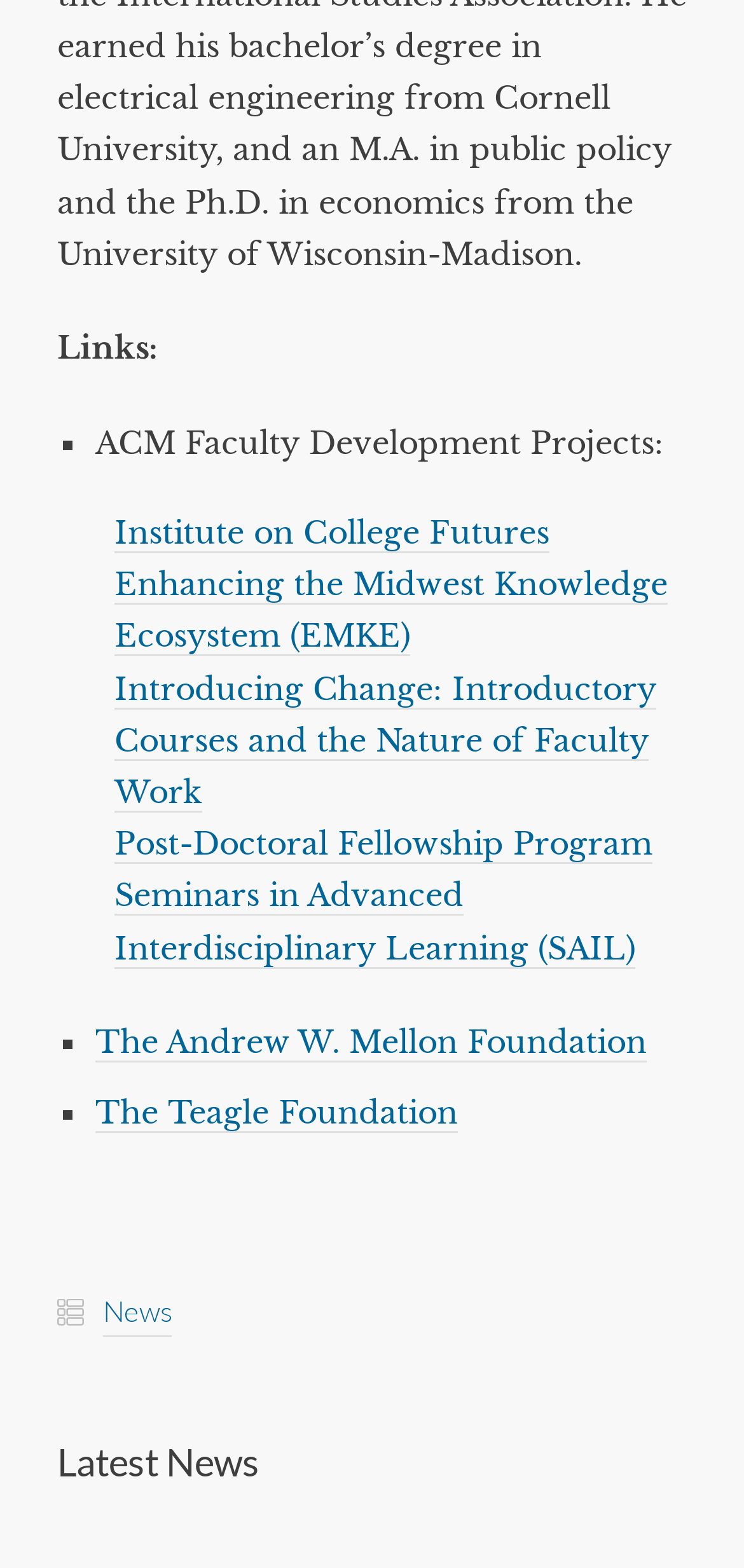What is the title of the last section?
Based on the screenshot, provide a one-word or short-phrase response.

Latest News